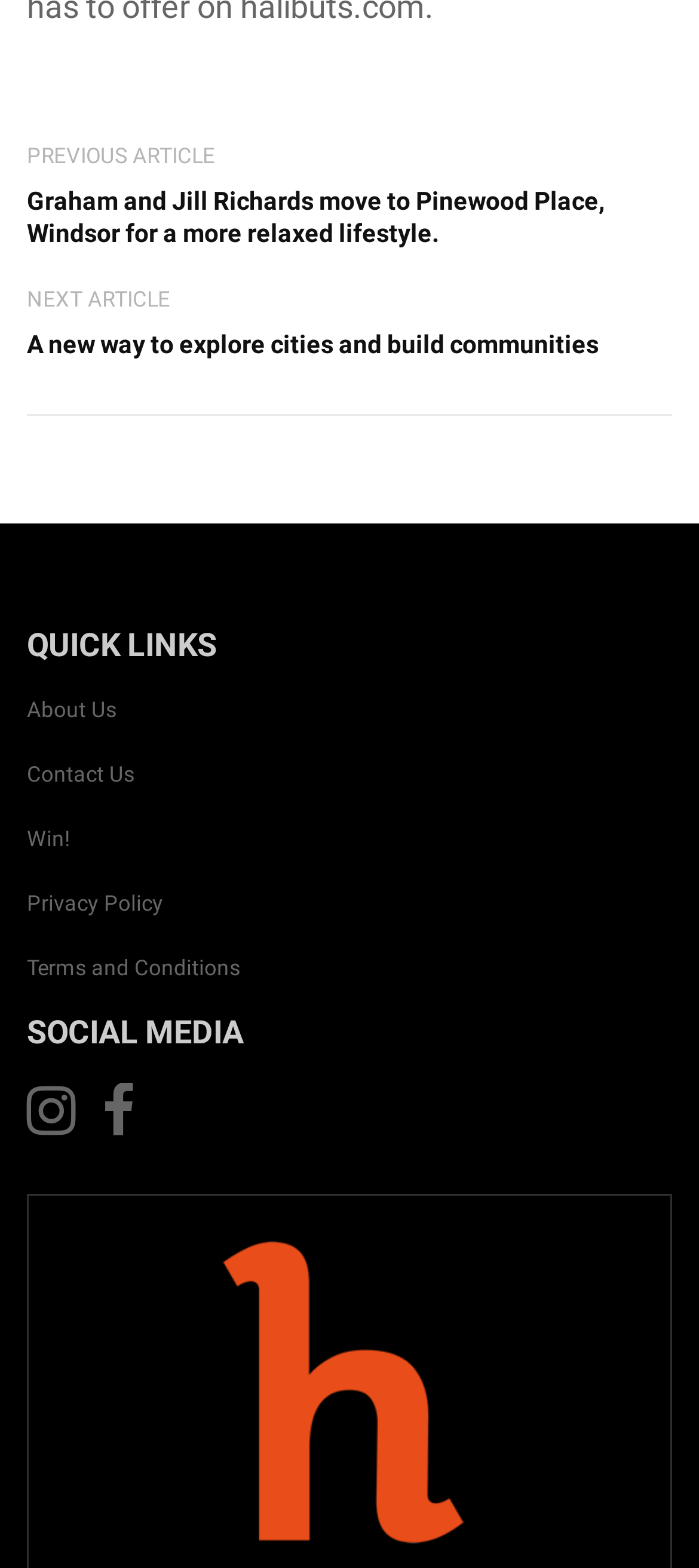Refer to the image and answer the question with as much detail as possible: How many links are under 'QUICK LINKS'?

Under the 'QUICK LINKS' heading, there are five links: 'About Us', 'Contact Us', 'Win!', 'Privacy Policy', and 'Terms and Conditions'. Therefore, there are five links under 'QUICK LINKS'.